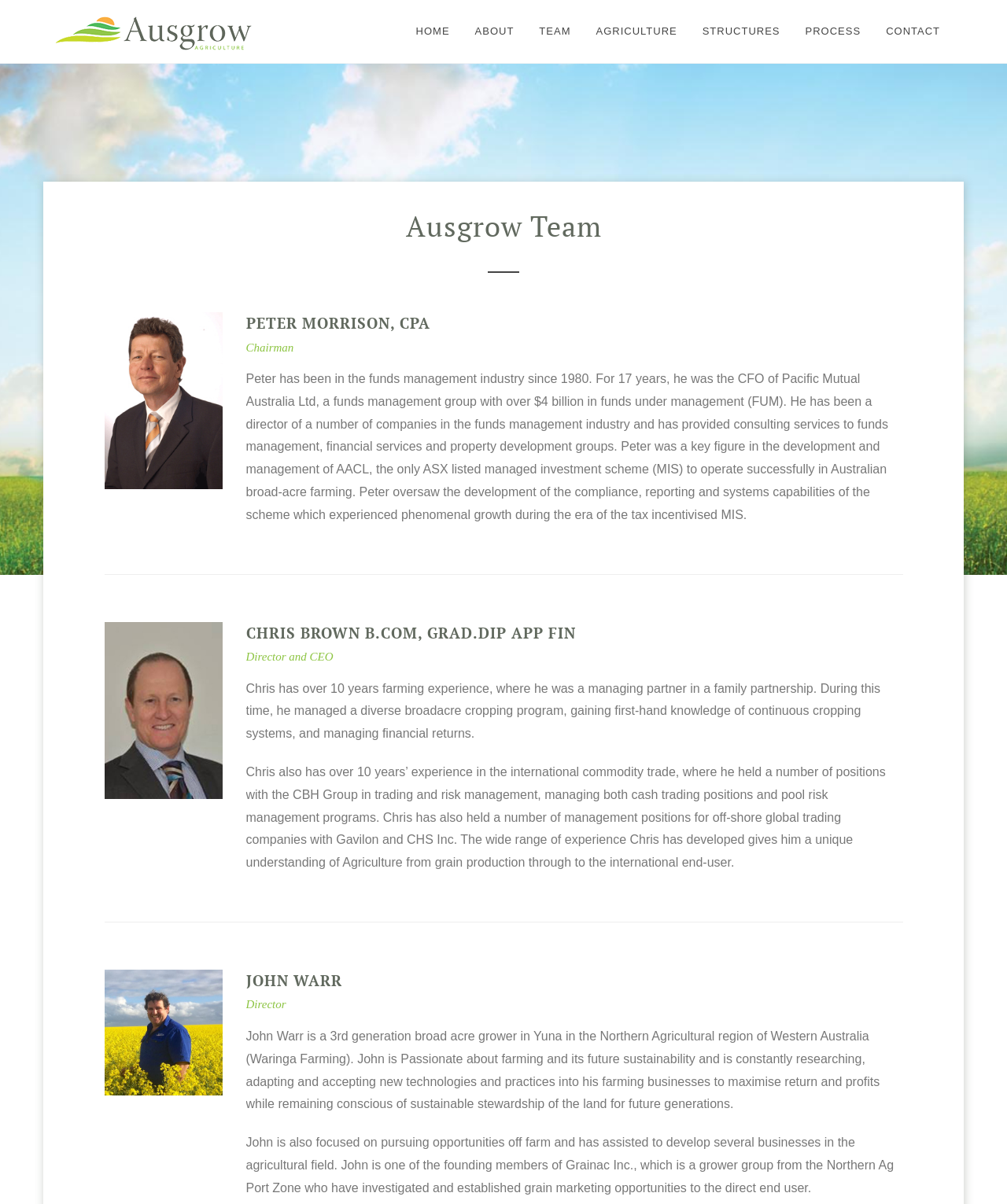Please specify the coordinates of the bounding box for the element that should be clicked to carry out this instruction: "View the profile of Peter Morrison". The coordinates must be four float numbers between 0 and 1, formatted as [left, top, right, bottom].

[0.104, 0.259, 0.221, 0.406]